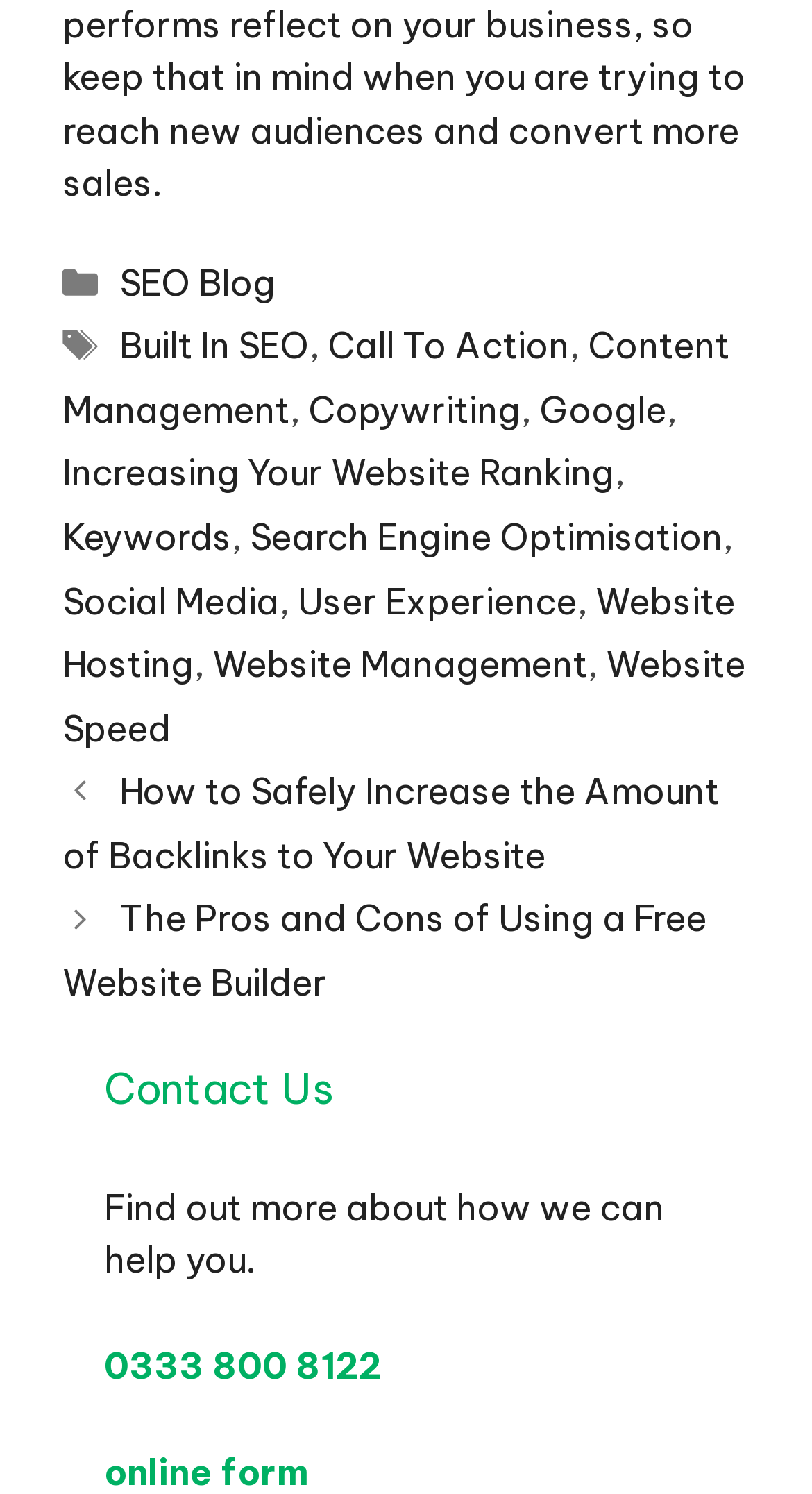Find the bounding box of the UI element described as follows: "0333 800 8122".

[0.128, 0.899, 0.469, 0.93]